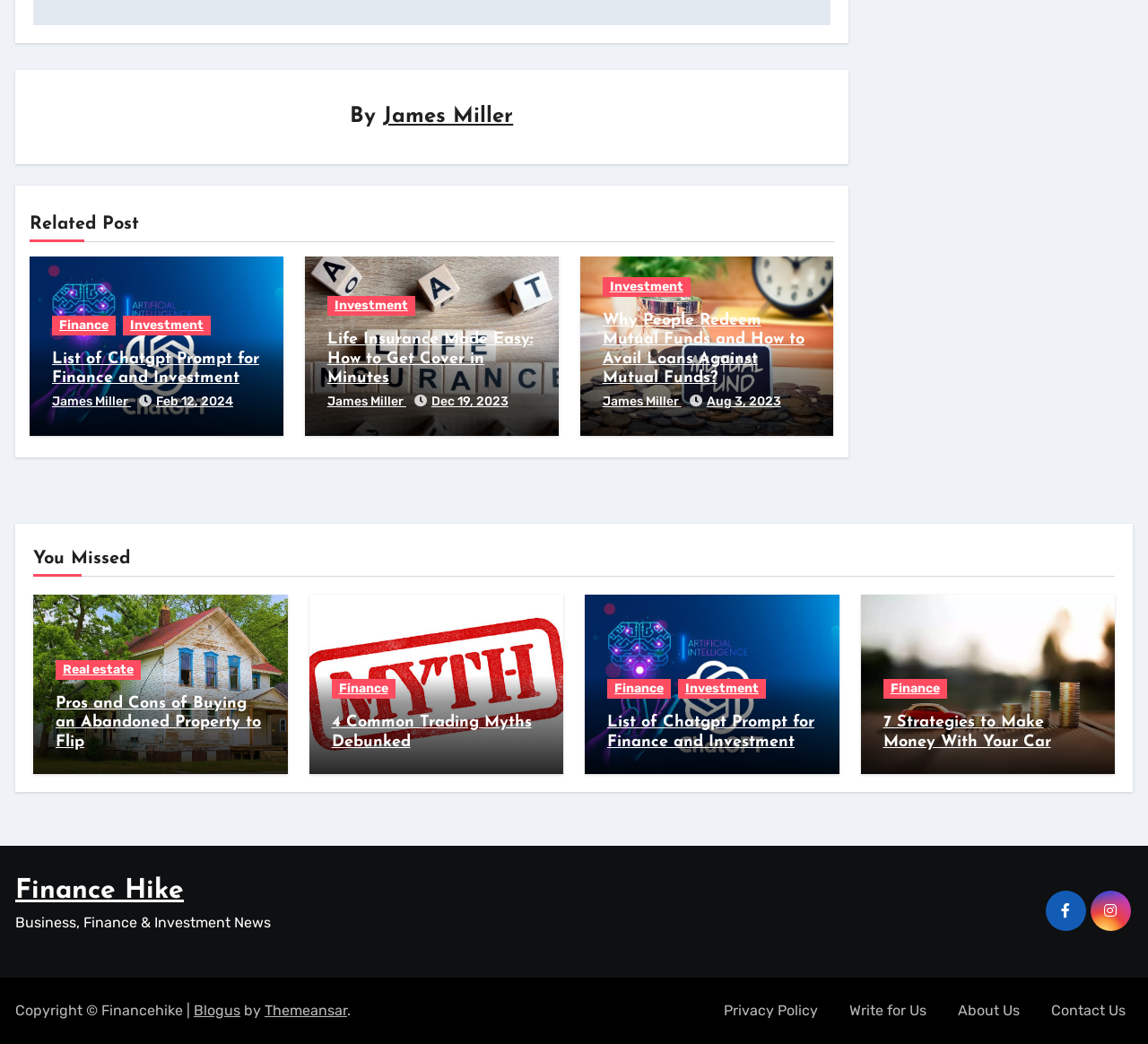Can you find the bounding box coordinates of the area I should click to execute the following instruction: "Explore the 'Real estate' category"?

[0.048, 0.632, 0.123, 0.651]